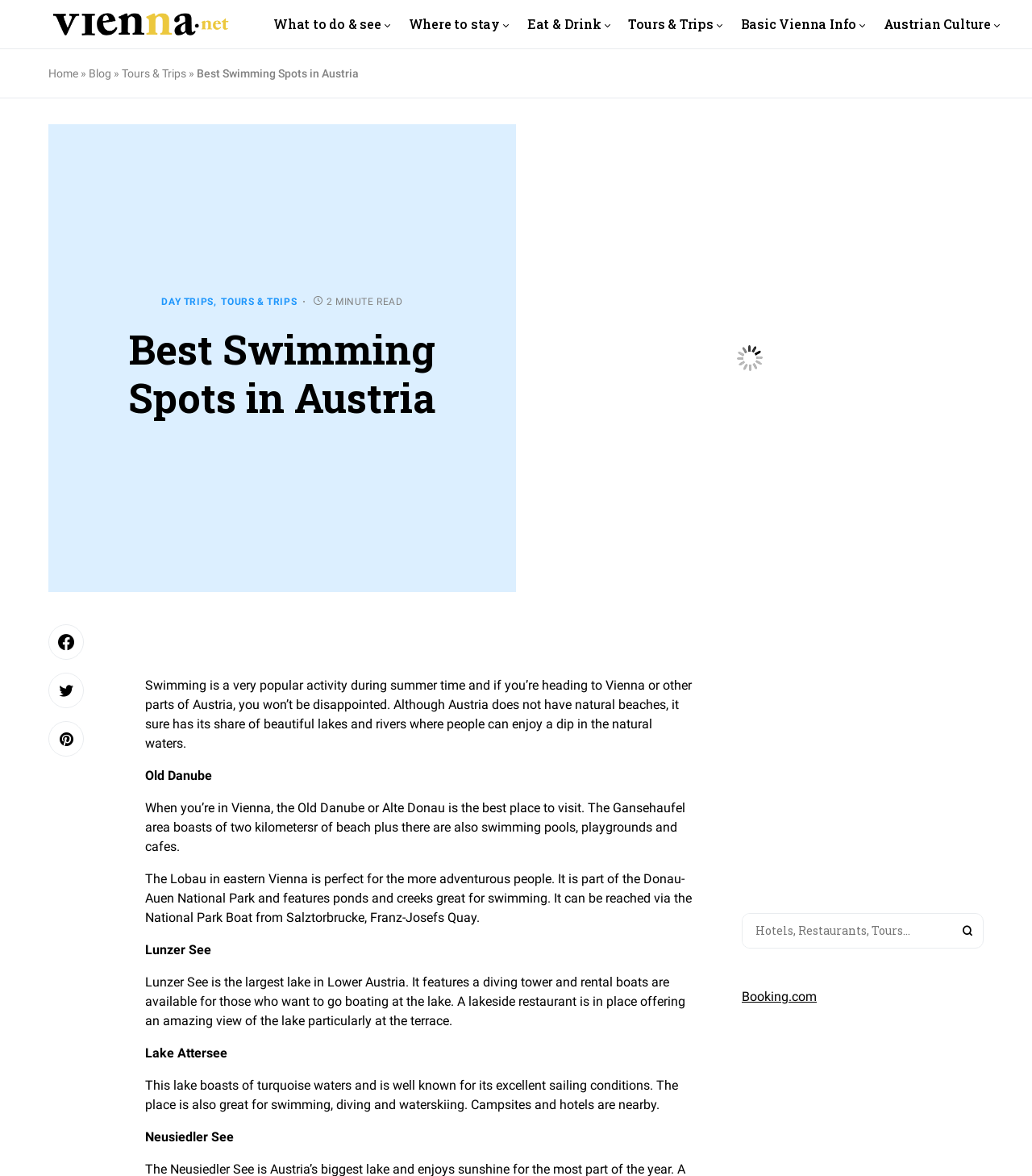How many kilometers of beach does the Gansehaufel area have?
Utilize the image to construct a detailed and well-explained answer.

According to the article, the Gansehaufel area in Old Danube boasts of two kilometers of beach, plus there are also swimming pools, playgrounds, and cafes.